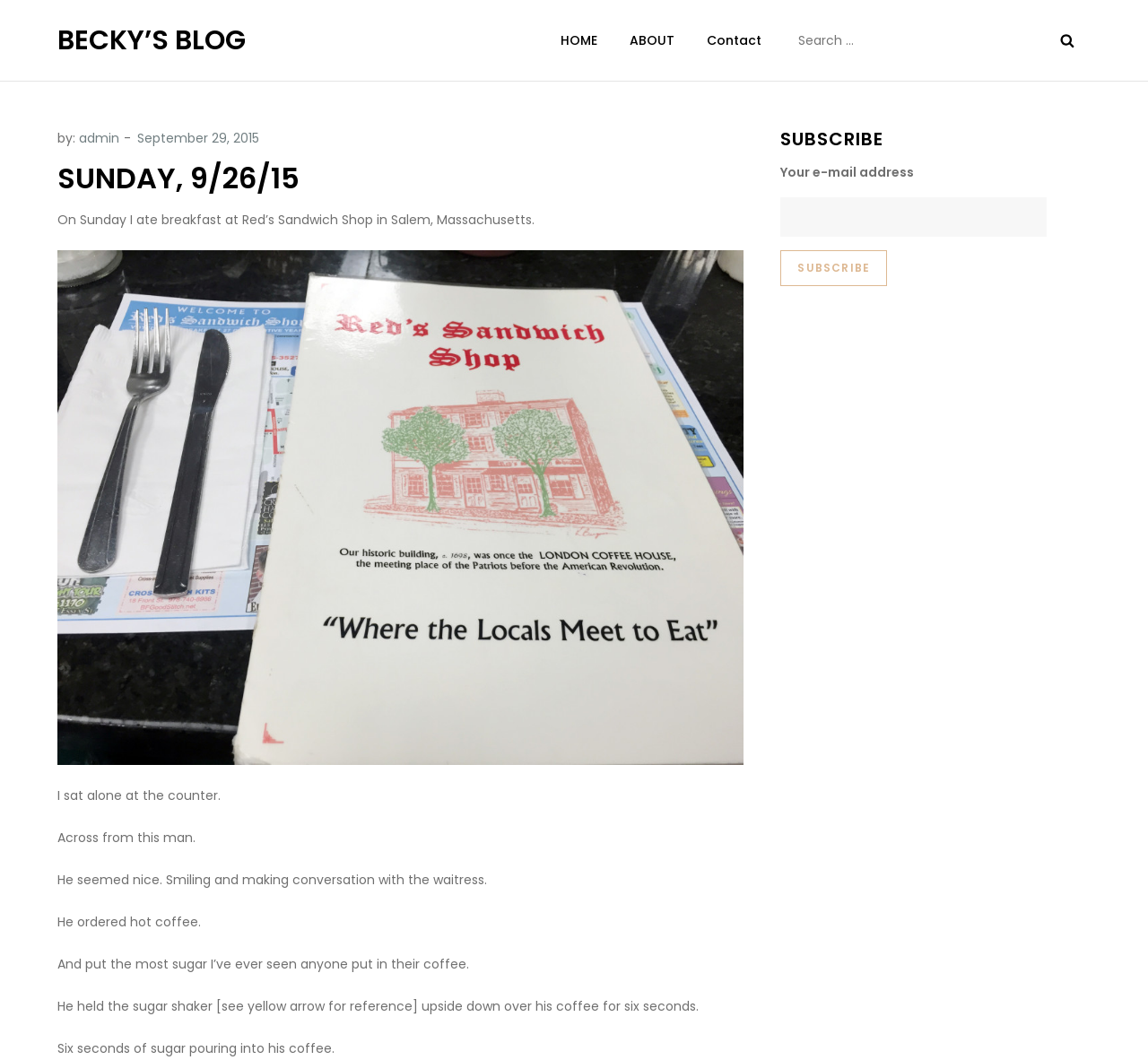Observe the image and answer the following question in detail: Where did the author eat breakfast?

The author mentioned in the text 'On Sunday I ate breakfast at Red’s Sandwich Shop in Salem, Massachusetts.' which indicates that the author ate breakfast at Red's Sandwich Shop.